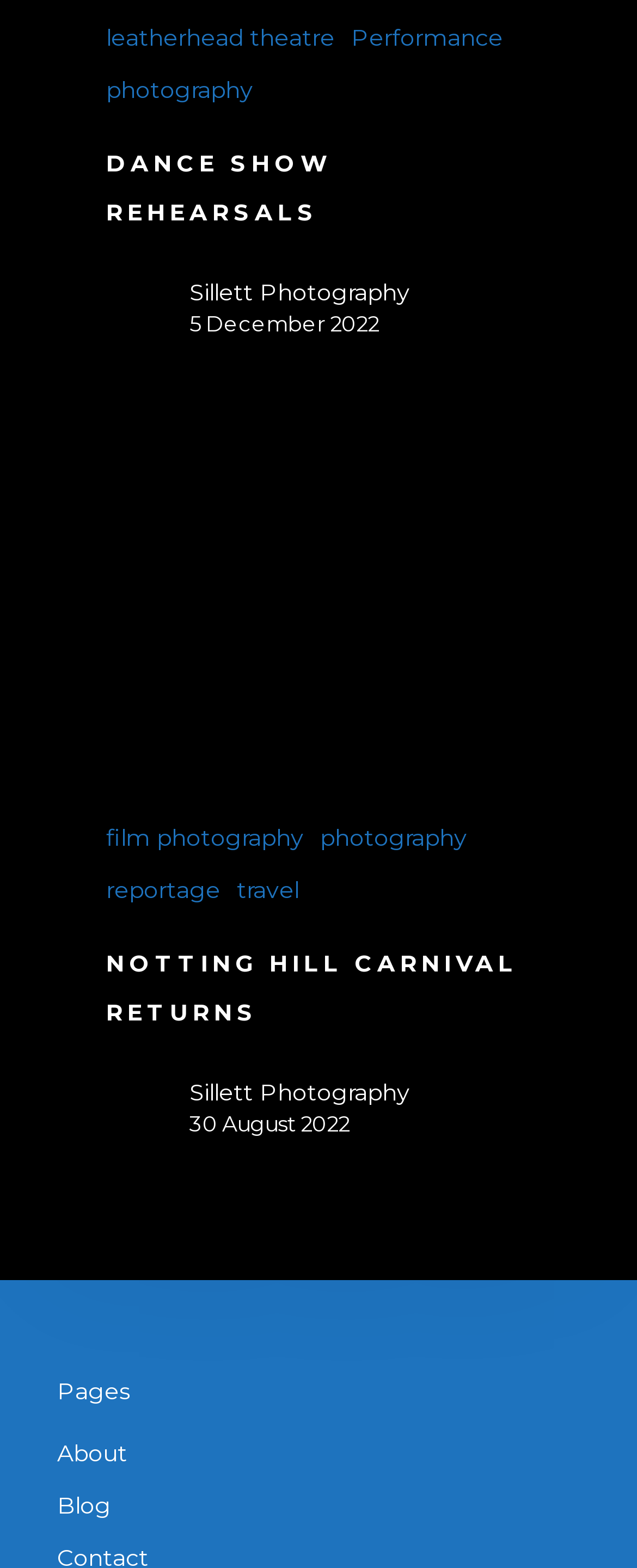What is the text of the first link on the webpage? Look at the image and give a one-word or short phrase answer.

leatherhead theatre